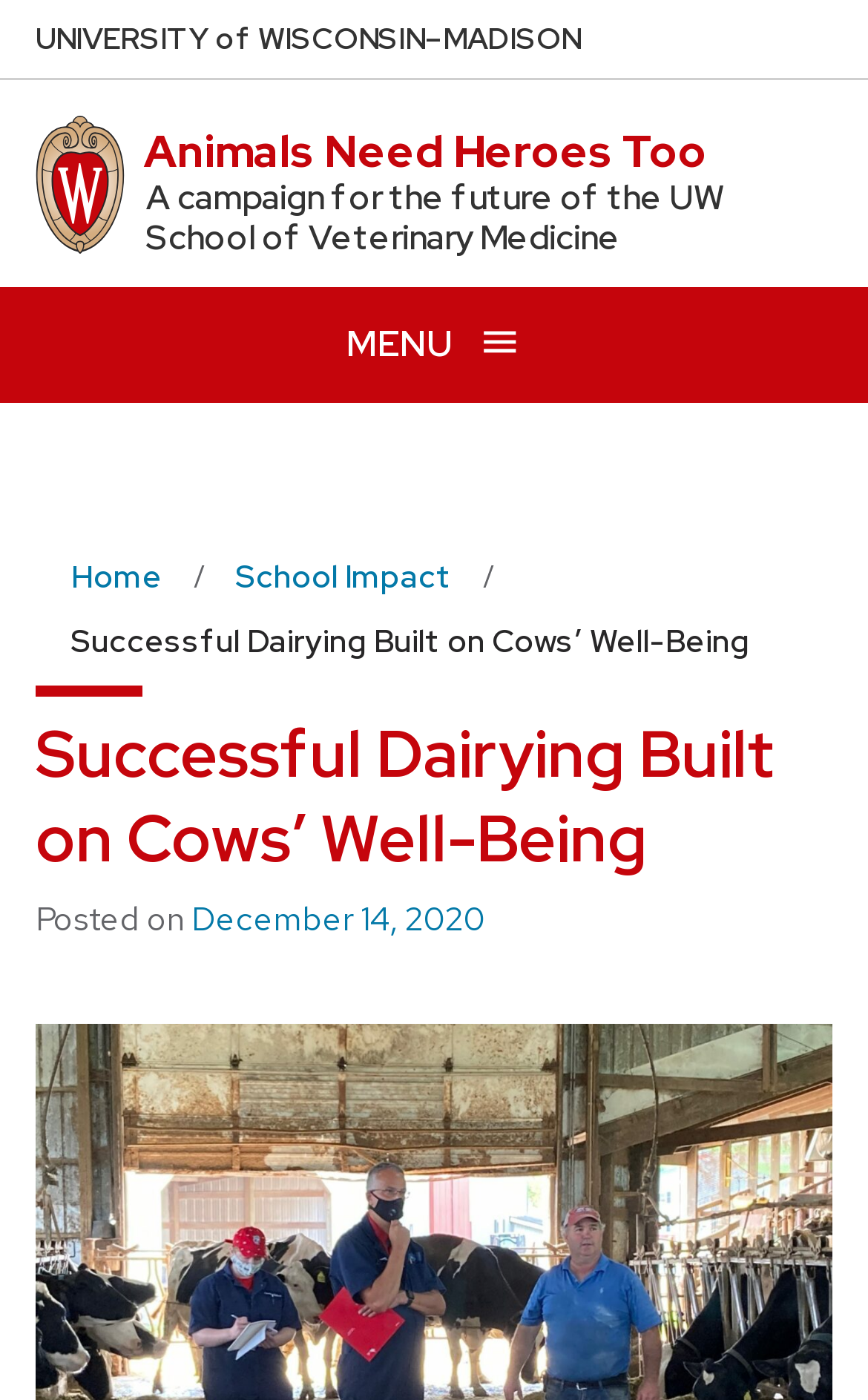Provide a thorough description of the webpage's content and layout.

The webpage is about "Successful Dairying Built on Cows' Well-Being" and is part of the University of Wisconsin-Madison's website. At the top left corner, there is a link to skip to the main content. Next to it, there is a link to the university's homepage. Below these links, there is a prominent link to the "Animals Need Heroes Too" campaign, accompanied by a brief description of the campaign.

On the top right corner, there is a button to open a menu, which is currently collapsed. When expanded, the menu displays the text "MENU" and an "open menu" icon. Below the menu button, there is a navigation breadcrumb trail that shows the current page's location within the website's hierarchy.

The main content of the webpage is headed by a title "Successful Dairying Built on Cows' Well-Being", which is also a link. Below the title, there is a brief description of the article, which mentions the university's efforts to support dairy industry professionals during the COVID-19 pandemic. The article's publication date, December 14, 2020, is also displayed below the title.